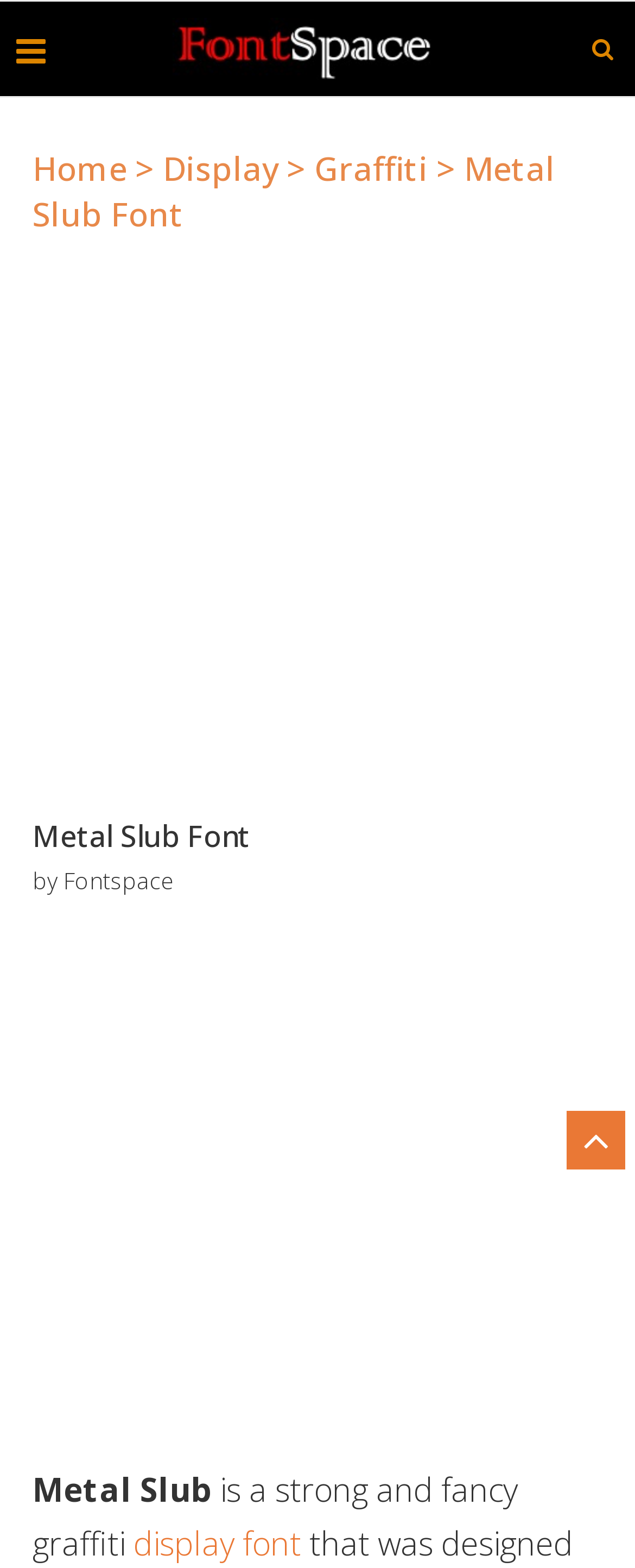Determine which piece of text is the heading of the webpage and provide it.

Metal Slub Font